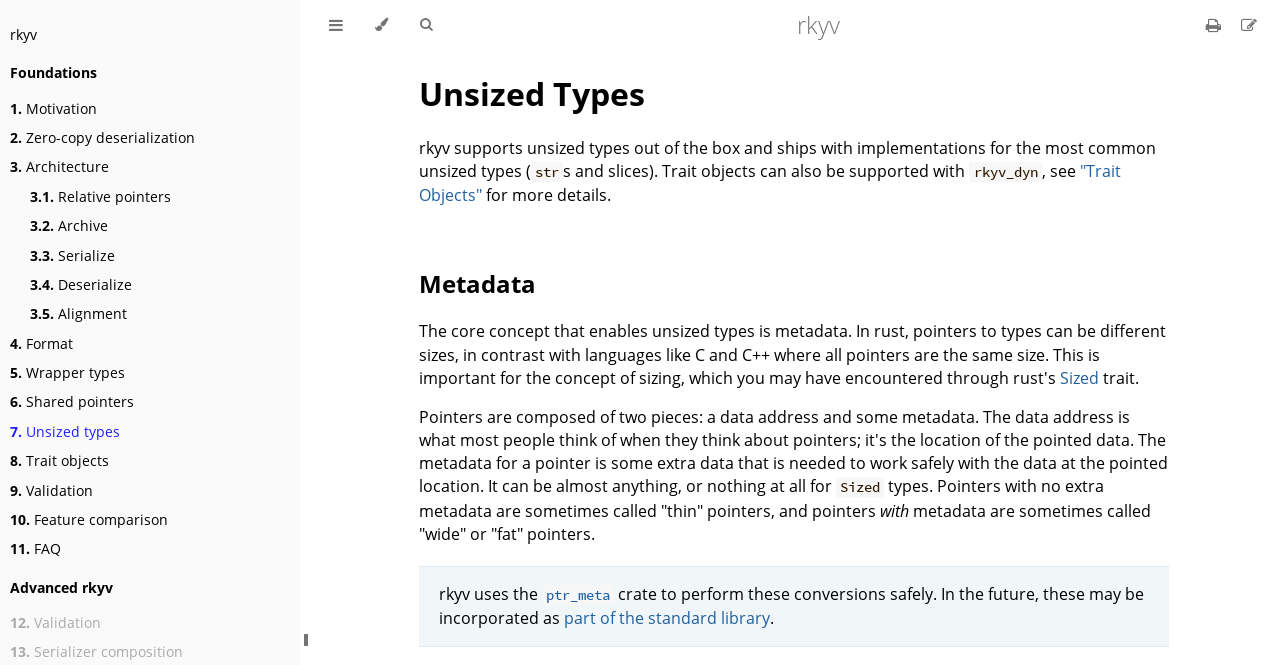Kindly determine the bounding box coordinates of the area that needs to be clicked to fulfill this instruction: "Go to the 'Trait Objects' page".

[0.327, 0.241, 0.876, 0.31]